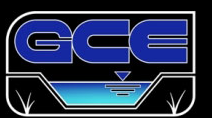Capture every detail in the image and describe it fully.

The image features the logo of George Cairo Engineering, Inc. (GCE), a professional services firm specializing in civil and agricultural engineering, as well as water resources engineering. The logo prominently displays the letters "GCE" in bold, blue typography, symbolizing strength and reliability. Below the lettering is a stylized representation of water, indicated by a triangular shape and reflections that suggest fluidity and movement, conveying the company's focus on water-related projects. The design is enclosed within a sleek, modern outline that enhances its professional appearance, set against a contrasting black background. This logo embodies the firm's commitment to innovative engineering solutions and client satisfaction in its various specialized services.